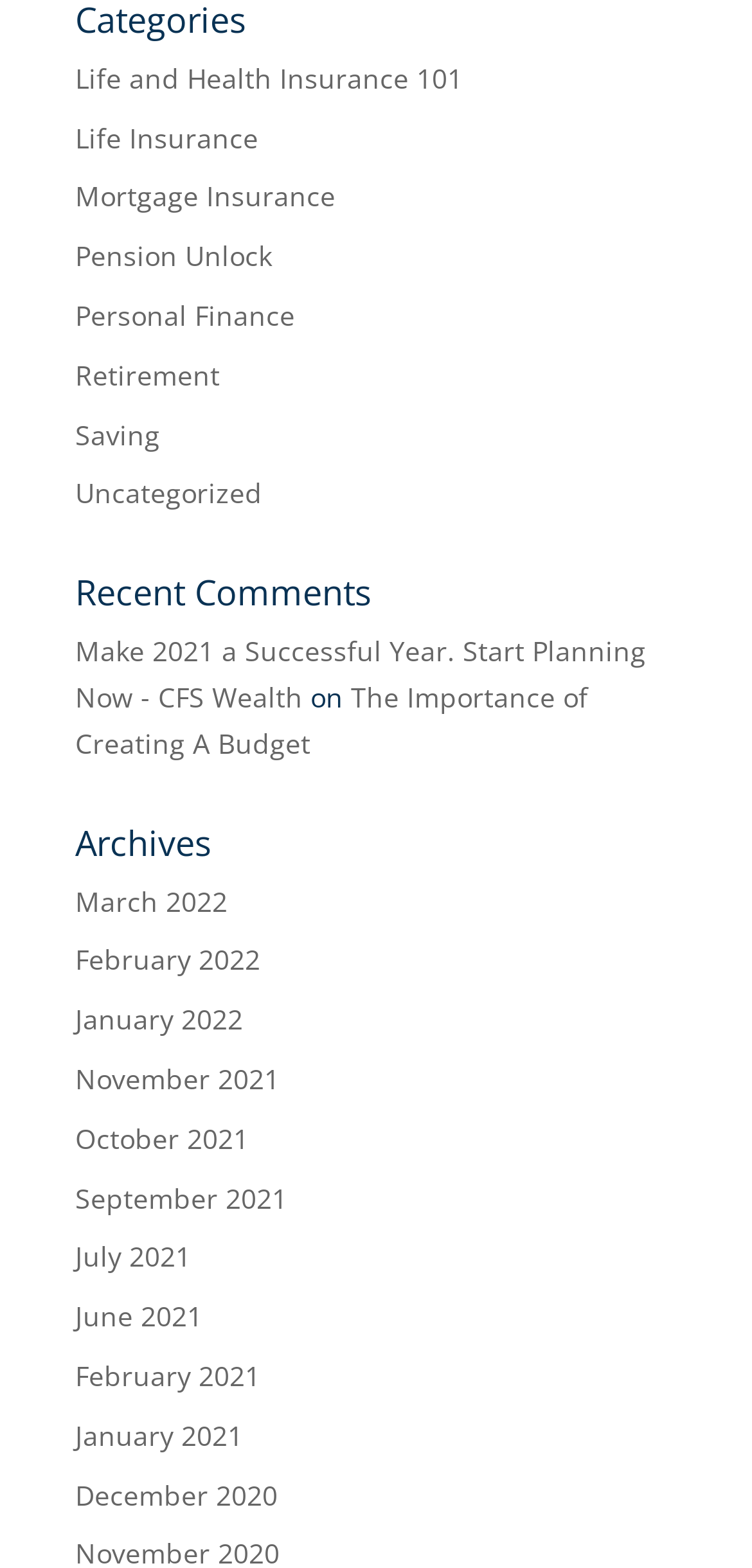Please identify the bounding box coordinates of the element on the webpage that should be clicked to follow this instruction: "Learn about Commercial services". The bounding box coordinates should be given as four float numbers between 0 and 1, formatted as [left, top, right, bottom].

None